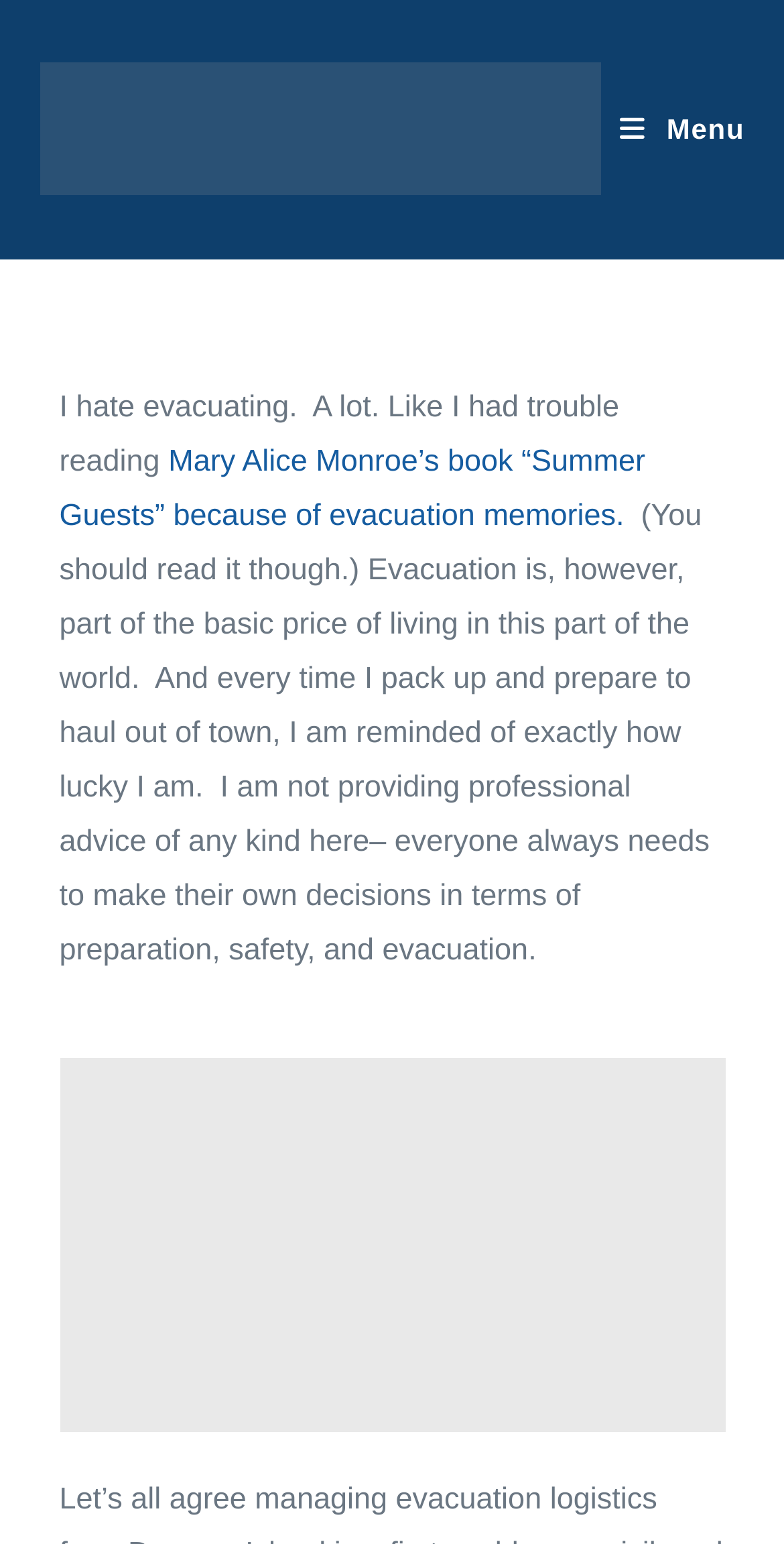What is the author's purpose in writing this article?
Could you please answer the question thoroughly and with as much detail as possible?

The author shares their personal experience and feelings about evacuating, and mentions that they are not providing professional advice, which suggests that the purpose of the article is to share their personal experience and perspective.